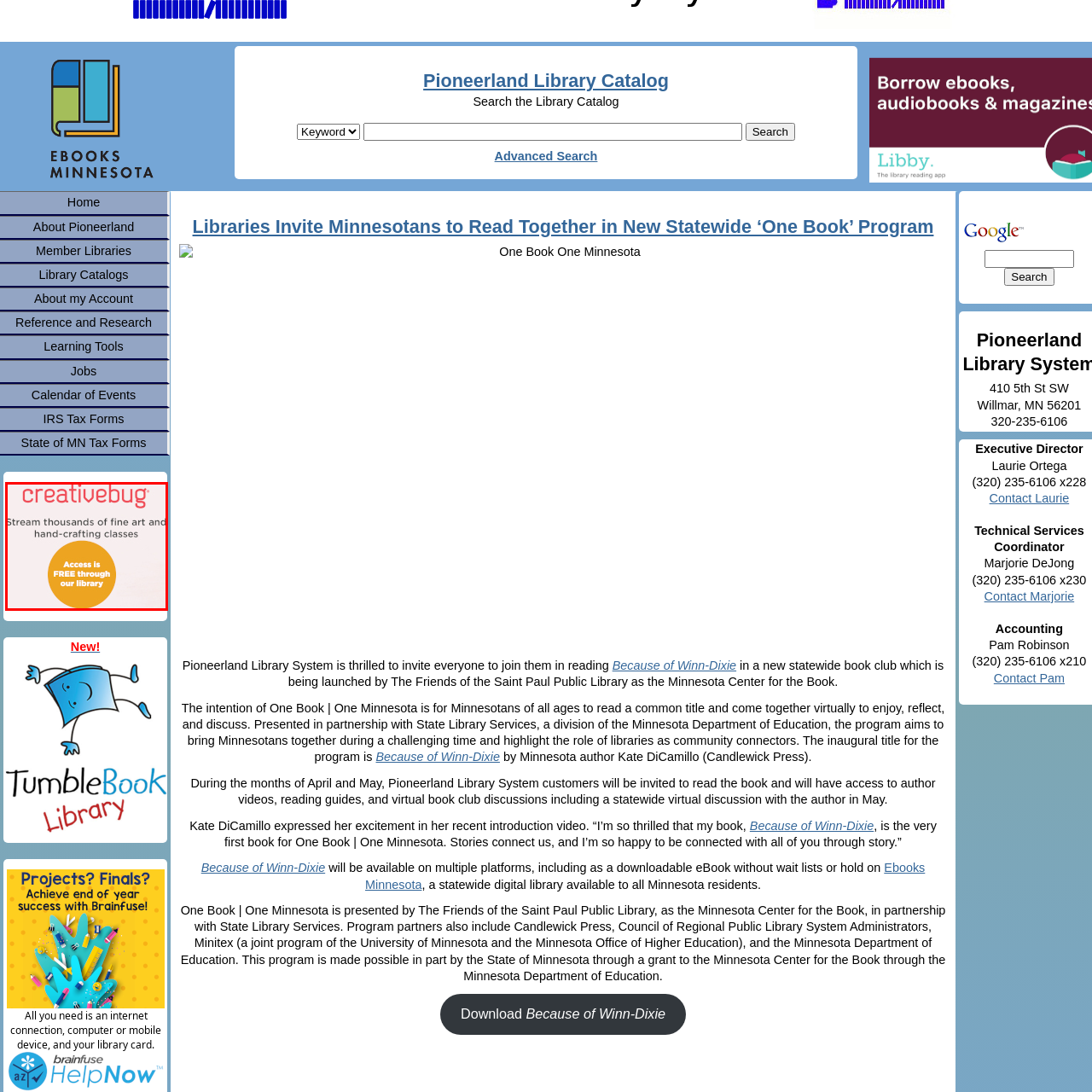What type of classes are streamed on Creativebug?
Look at the image section surrounded by the red bounding box and provide a concise answer in one word or phrase.

Fine art and hand-crafting